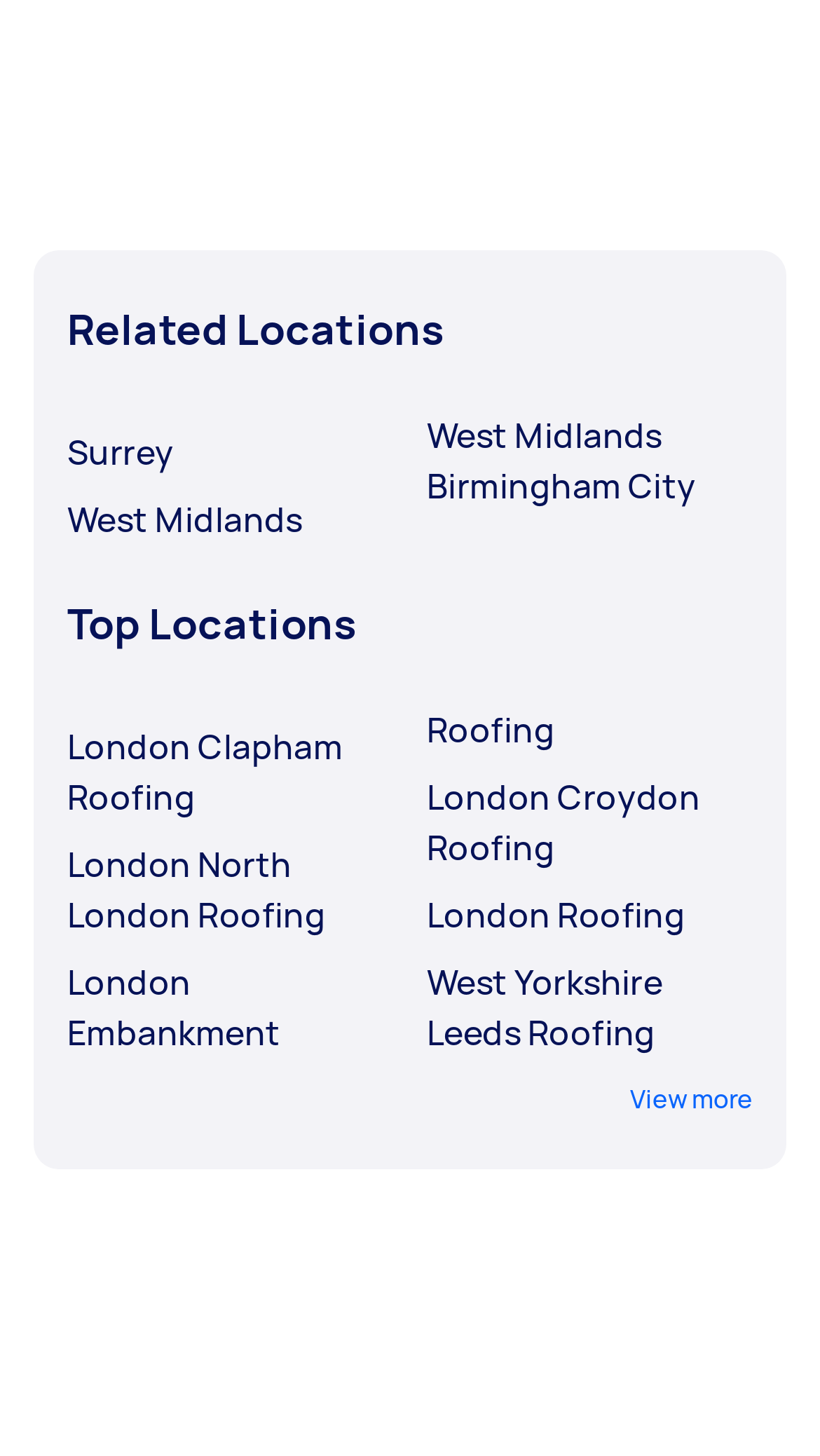Kindly provide the bounding box coordinates of the section you need to click on to fulfill the given instruction: "Explore top locations in London Clapham Roofing".

[0.082, 0.496, 0.479, 0.565]